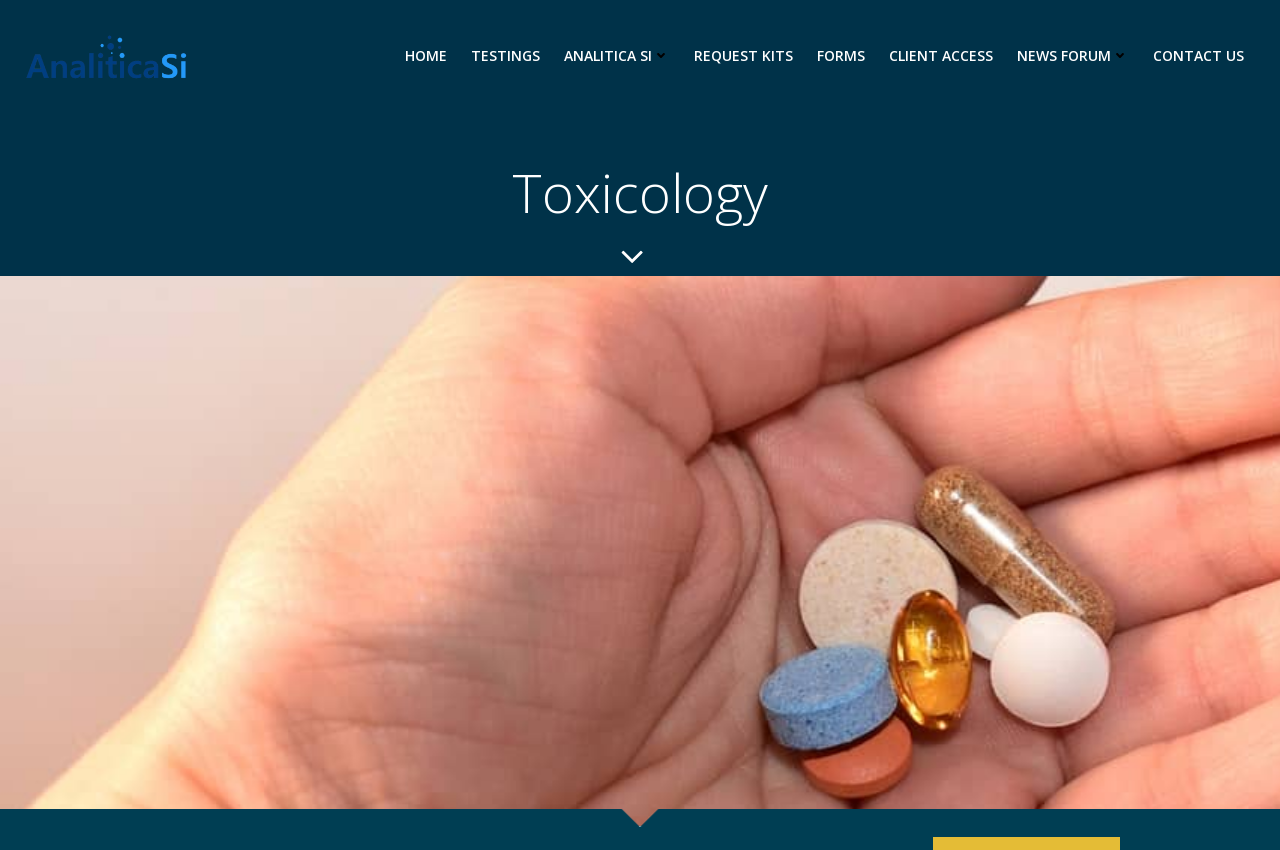Specify the bounding box coordinates of the element's area that should be clicked to execute the given instruction: "Click on CONTACT US". The coordinates should be four float numbers between 0 and 1, i.e., [left, top, right, bottom].

[0.901, 0.052, 0.972, 0.077]